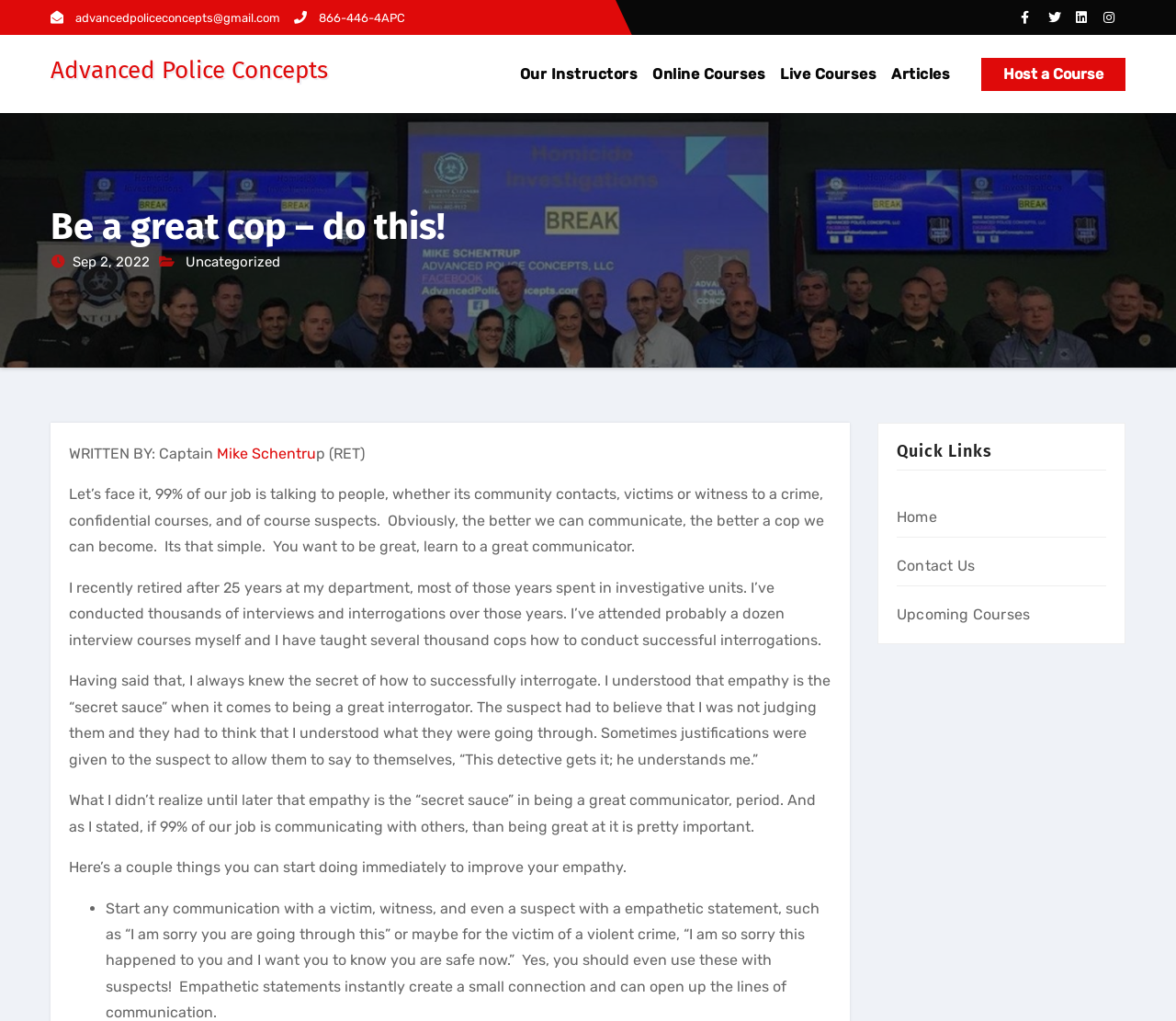What is the email address of Advanced Police Concepts?
Refer to the image and provide a one-word or short phrase answer.

advancedpoliceconcepts@gmail.com